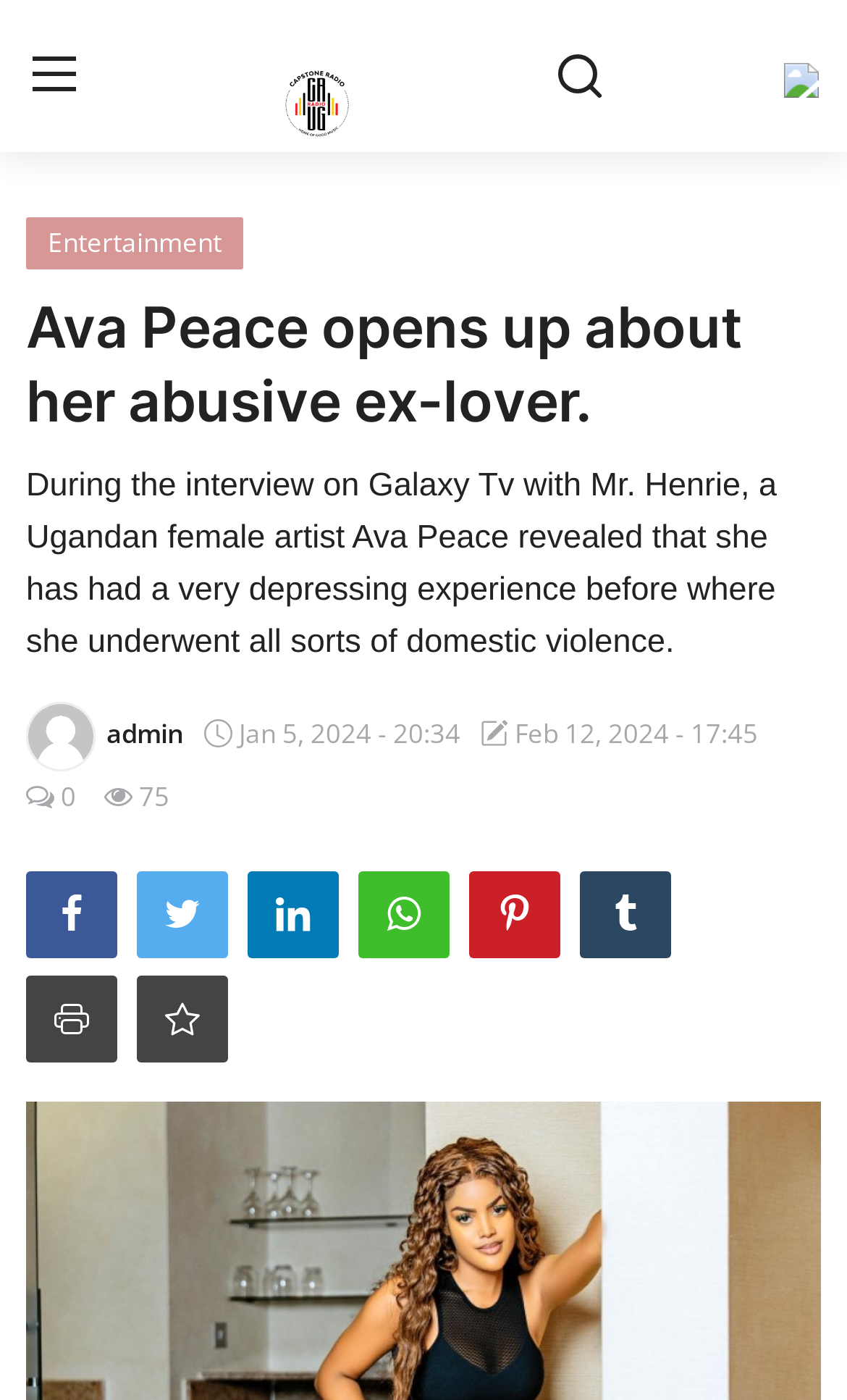Give a concise answer using only one word or phrase for this question:
Is there a search button on the page?

Yes